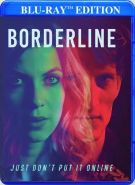Based on the image, give a detailed response to the question: What is the color palette of the Blu-ray cover?

The overall color palette of the Blu-ray cover blends hues of red and green, evoking a sense of drama and intrigue appropriate for the genre.